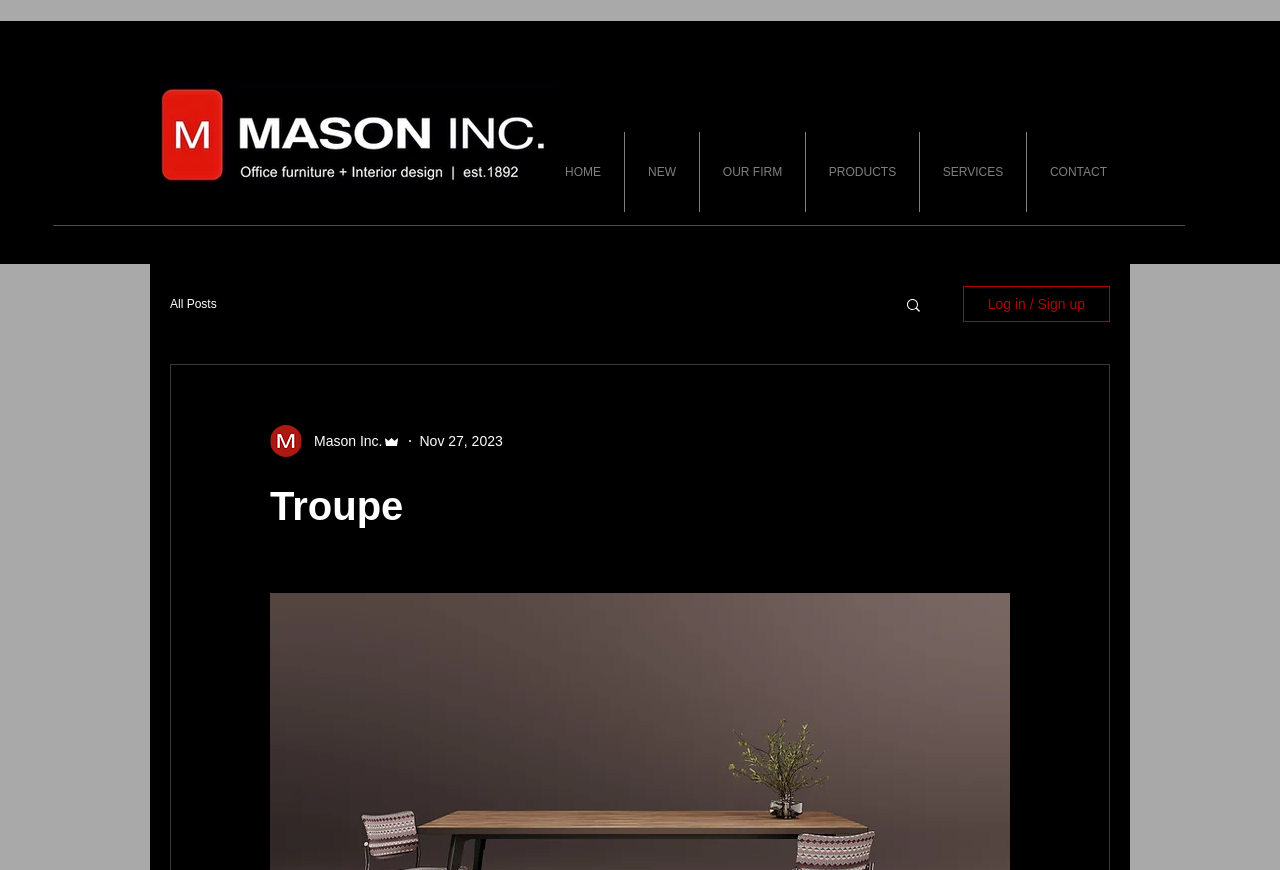Answer in one word or a short phrase: 
What is the name of the company?

Mason Inc.